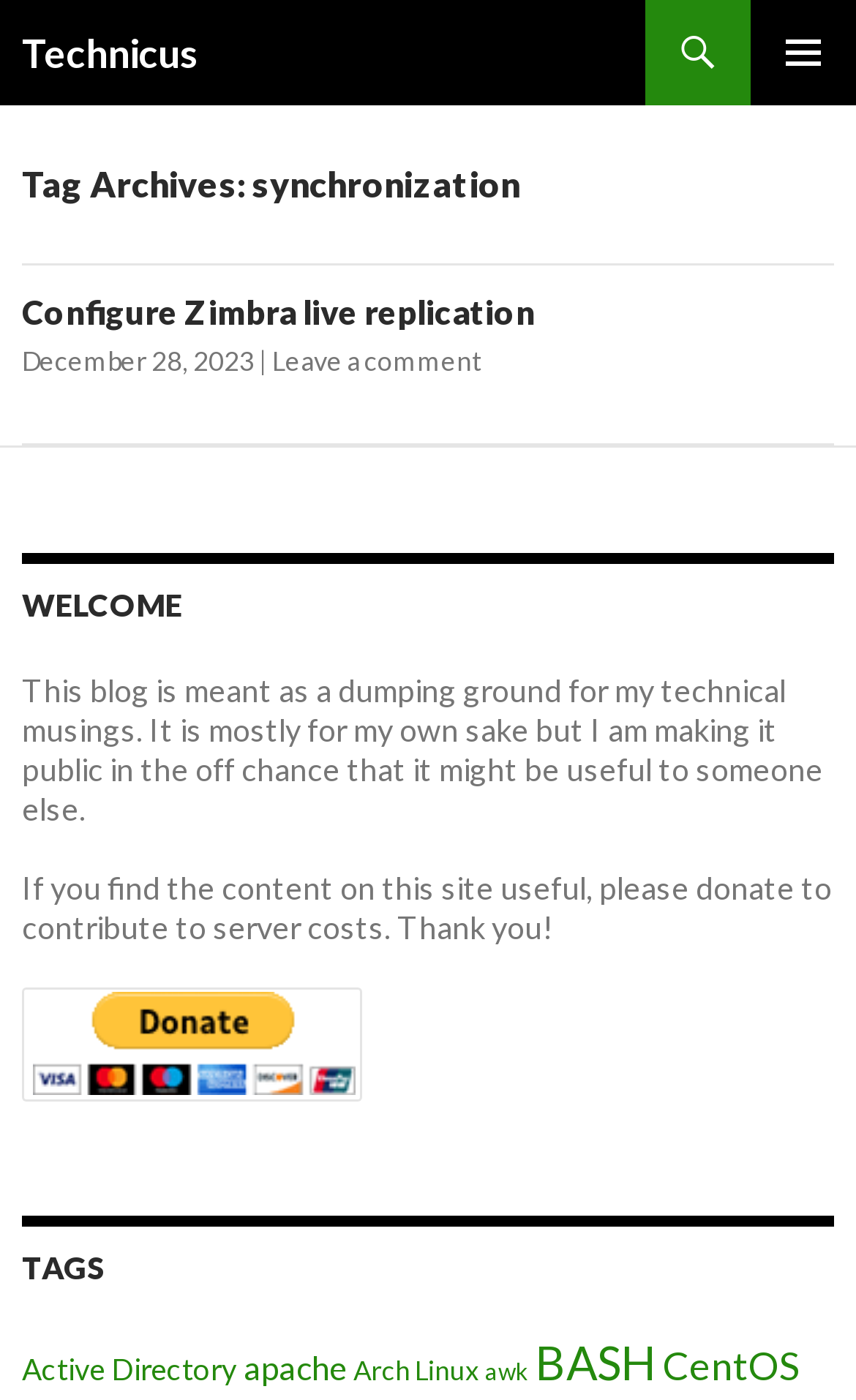Look at the image and write a detailed answer to the question: 
What is the name of the blog?

The name of the blog can be found in the top-left corner of the webpage, where it says 'Technicus' in a heading element.